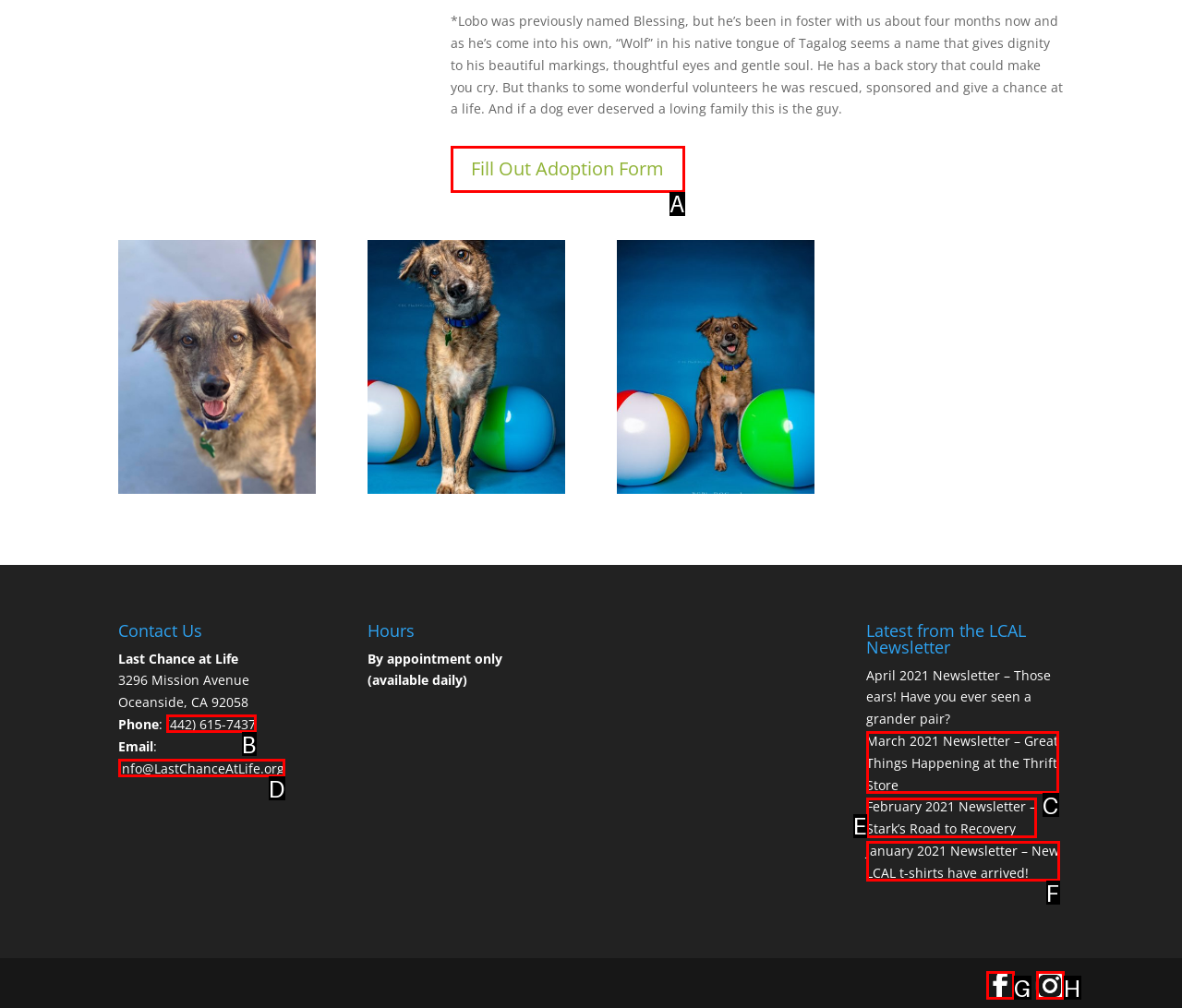Identify the HTML element that corresponds to the description: Instagram Provide the letter of the correct option directly.

H